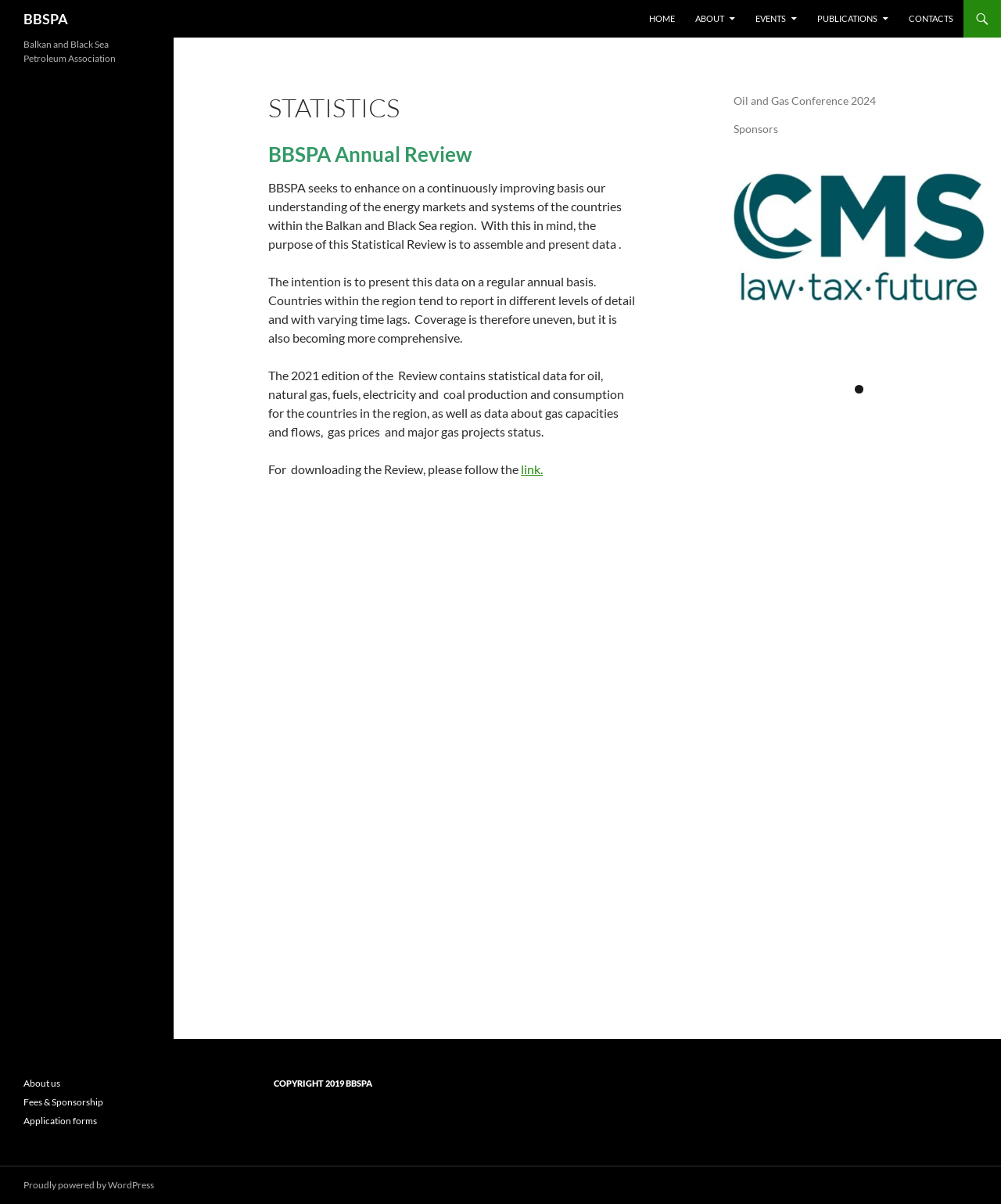Indicate the bounding box coordinates of the element that must be clicked to execute the instruction: "Click the 'HOME' link". The coordinates should be given as four float numbers between 0 and 1, i.e., [left, top, right, bottom].

[0.639, 0.0, 0.684, 0.031]